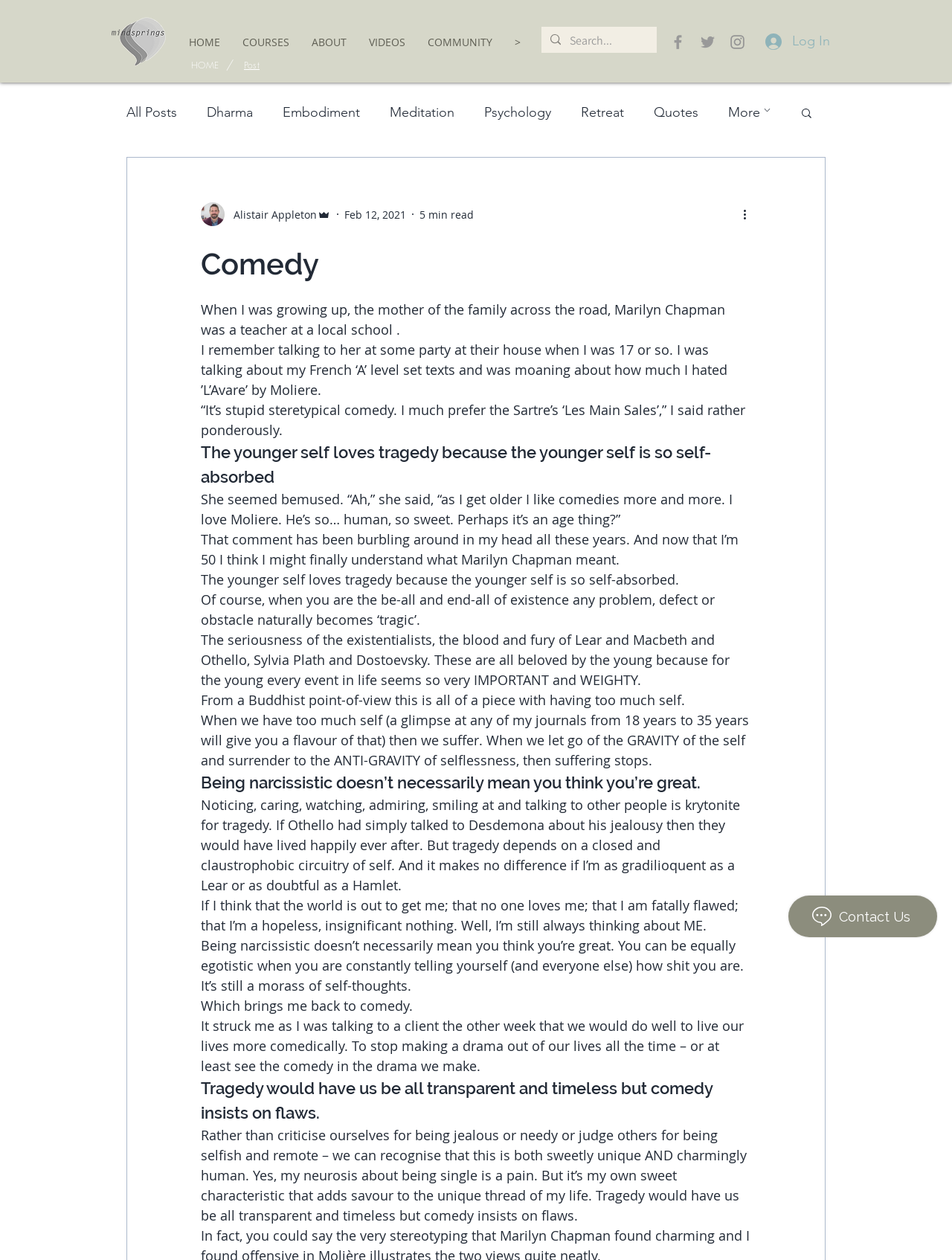Utilize the information from the image to answer the question in detail:
What is the age of the writer when they finally understand what Marilyn Chapman meant?

According to the article, the writer finally understands what Marilyn Chapman meant when they are 50 years old, as stated in the sentence 'And now that I’m 50 I think I might finally understand what Marilyn Chapman meant'.